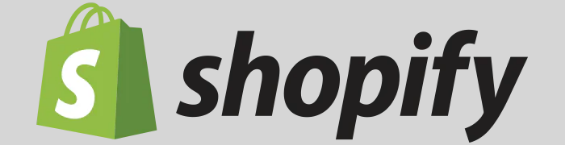Offer an in-depth caption for the image.

The image features the Shopify logo, which is characterized by a stylized green shopping bag with a prominent white "S" on its surface. The word "shopify" is displayed alongside the logo in a bold, modern font, emphasizing the brand's identity. Shopify is widely recognized as a leading e-commerce platform that enables individuals and businesses to create online stores, manage products, and process payments seamlessly. This logo reflects the company's focus on simplifying online retail, making it accessible for users around the world. The overall design conveys a sense of innovation and professionalism, essential in the competitive digital marketplace.